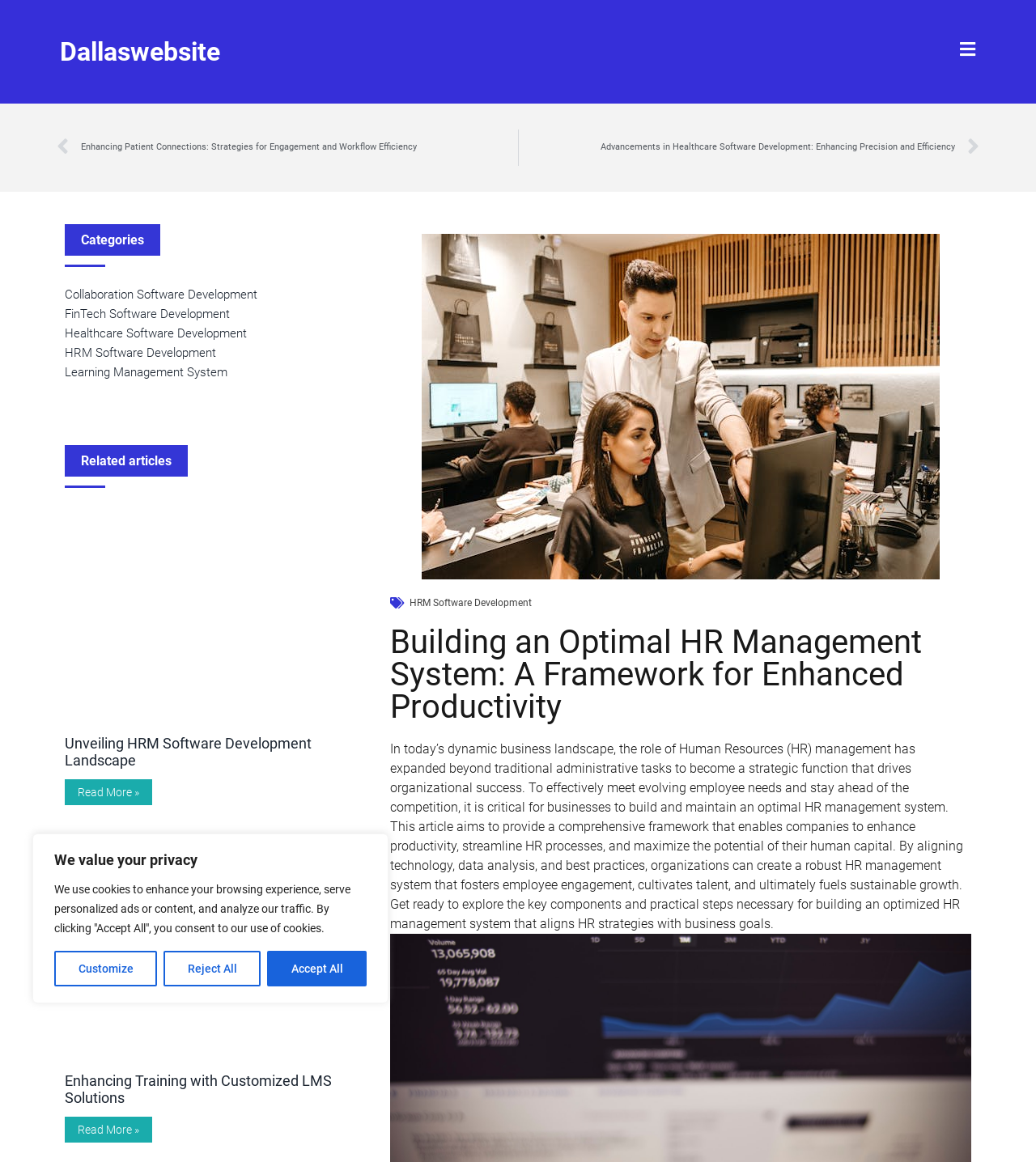Please provide the bounding box coordinates in the format (top-left x, top-left y, bottom-right x, bottom-right y). Remember, all values are floating point numbers between 0 and 1. What is the bounding box coordinate of the region described as: Reject All

[0.158, 0.818, 0.252, 0.849]